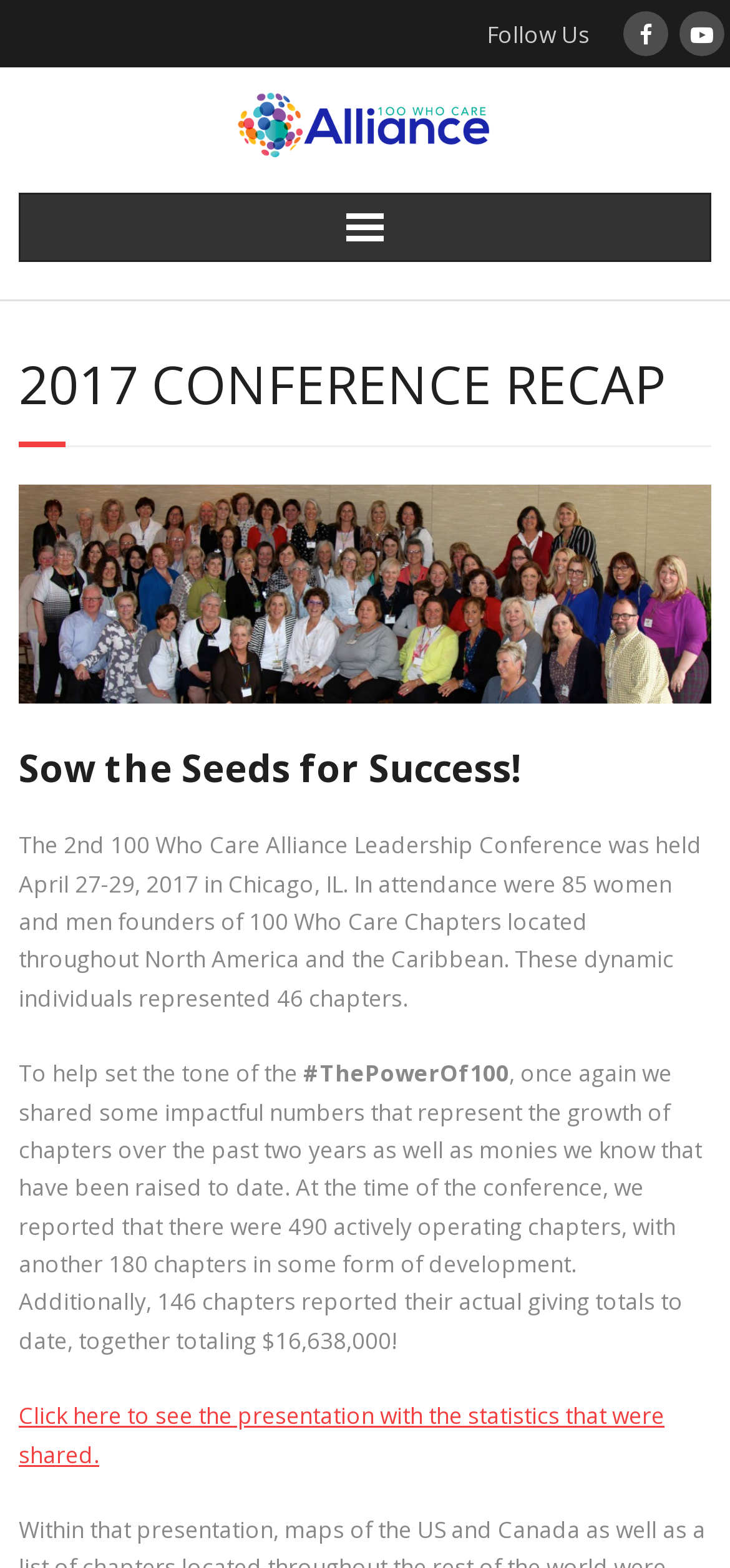Give the bounding box coordinates for the element described by: "Anoushka".

None